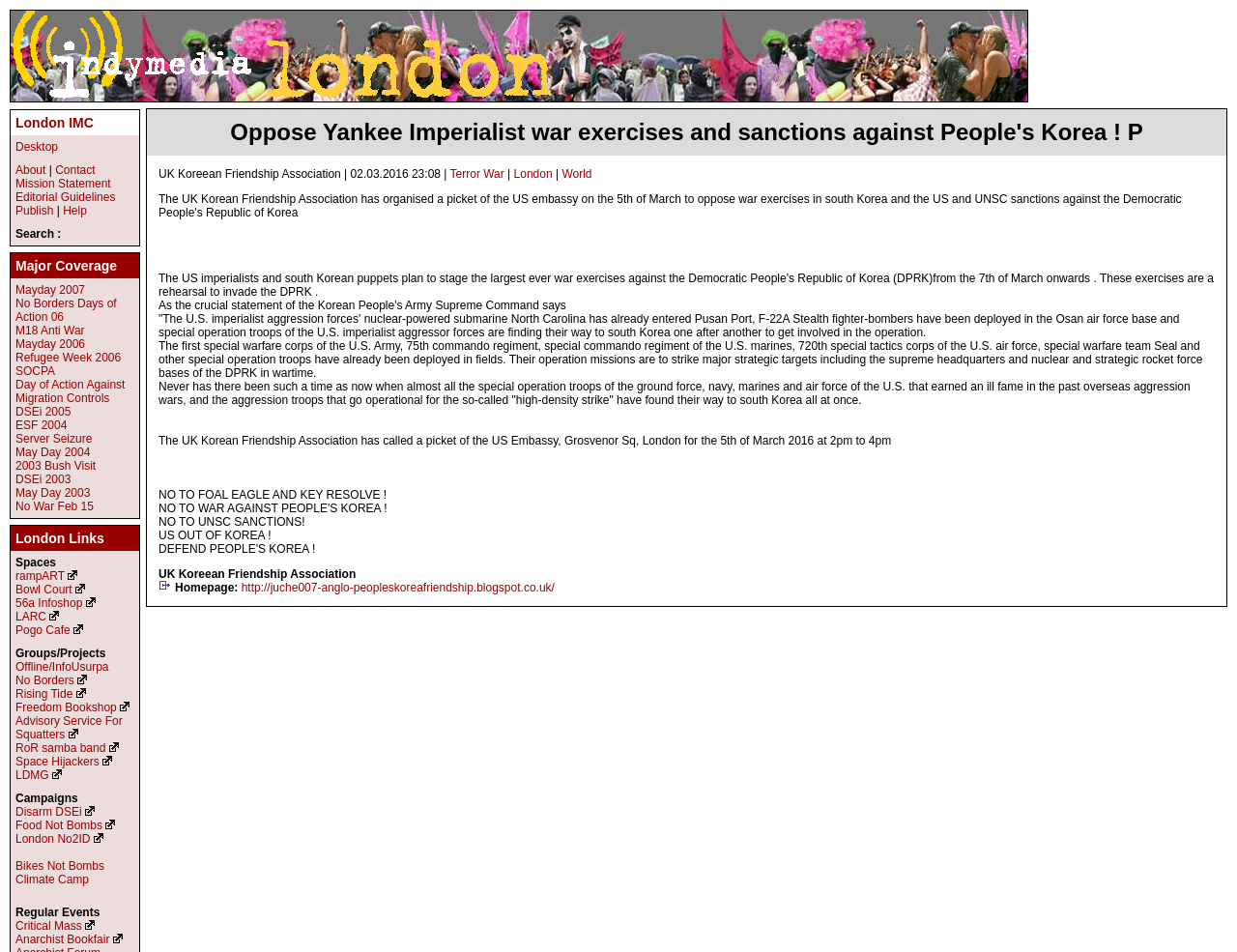Can you find the bounding box coordinates for the element that needs to be clicked to execute this instruction: "Click on the link to publish"? The coordinates should be given as four float numbers between 0 and 1, i.e., [left, top, right, bottom].

[0.012, 0.214, 0.043, 0.228]